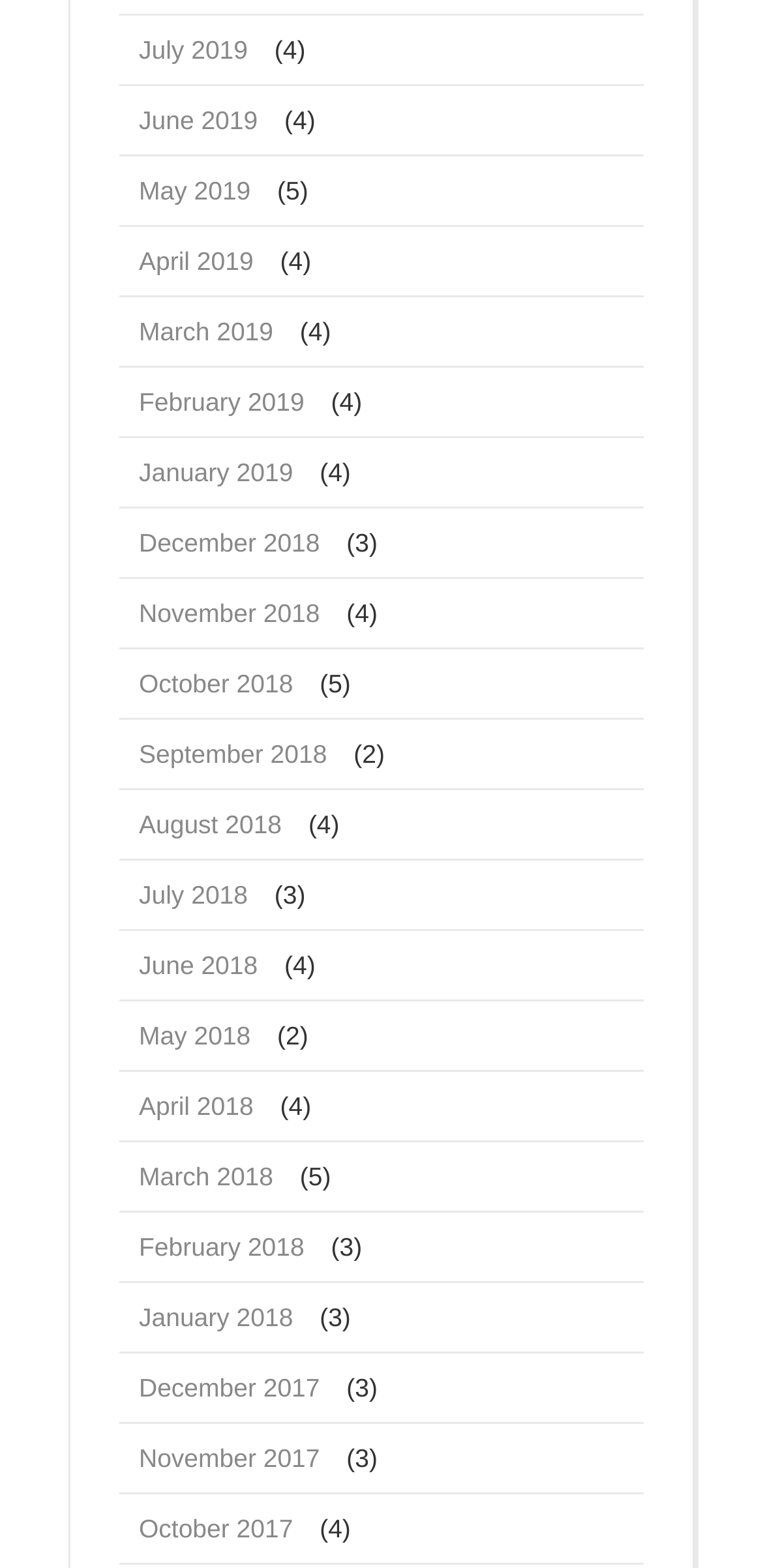What is the latest month listed?
Use the information from the screenshot to give a comprehensive response to the question.

I looked at the links on the webpage and found the latest month listed is July 2019, which is the first link on the list.